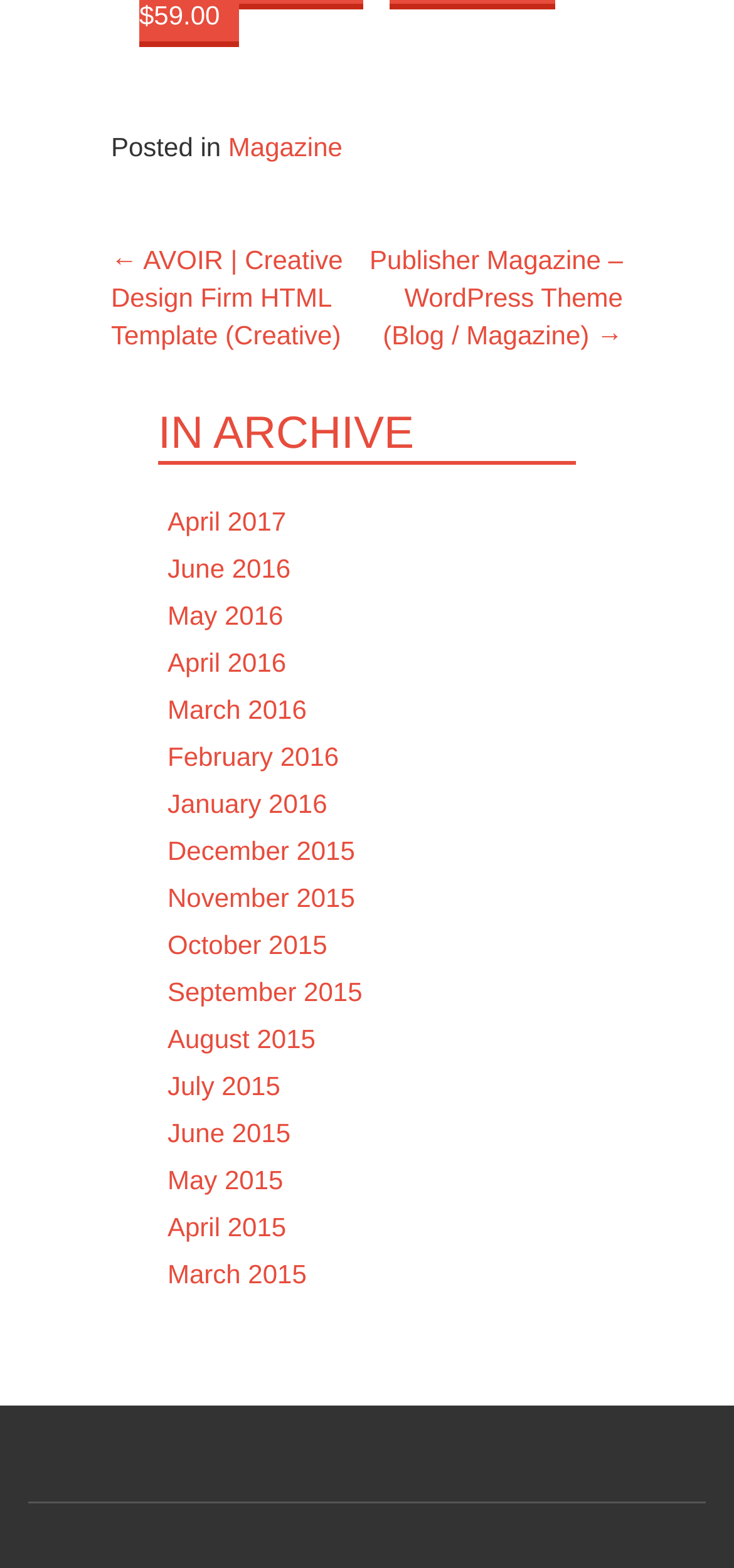Given the element description: "Magazine", predict the bounding box coordinates of this UI element. The coordinates must be four float numbers between 0 and 1, given as [left, top, right, bottom].

[0.311, 0.084, 0.467, 0.104]